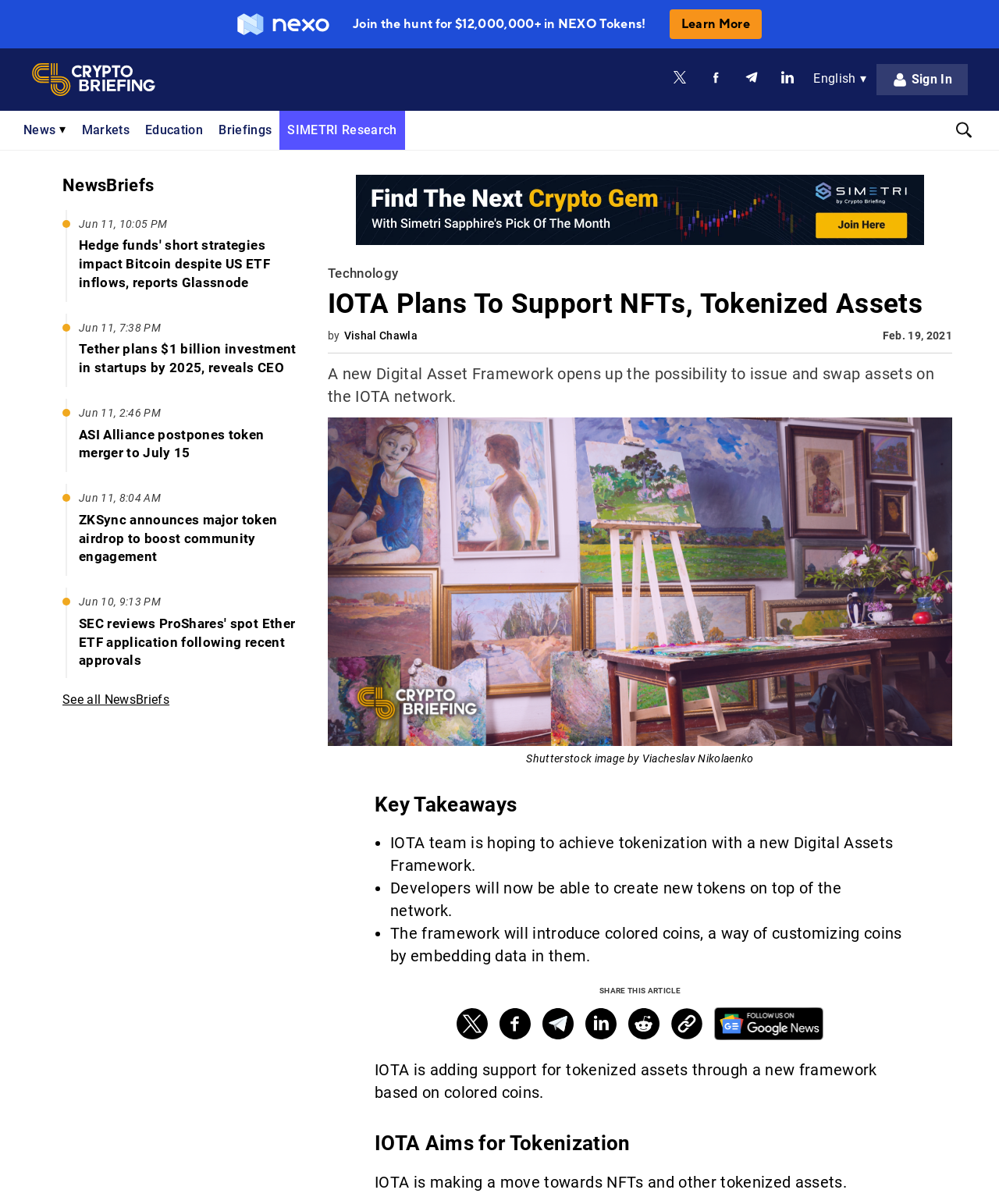What is the name of the cryptocurrency news website?
Respond with a short answer, either a single word or a phrase, based on the image.

Crypto Briefing